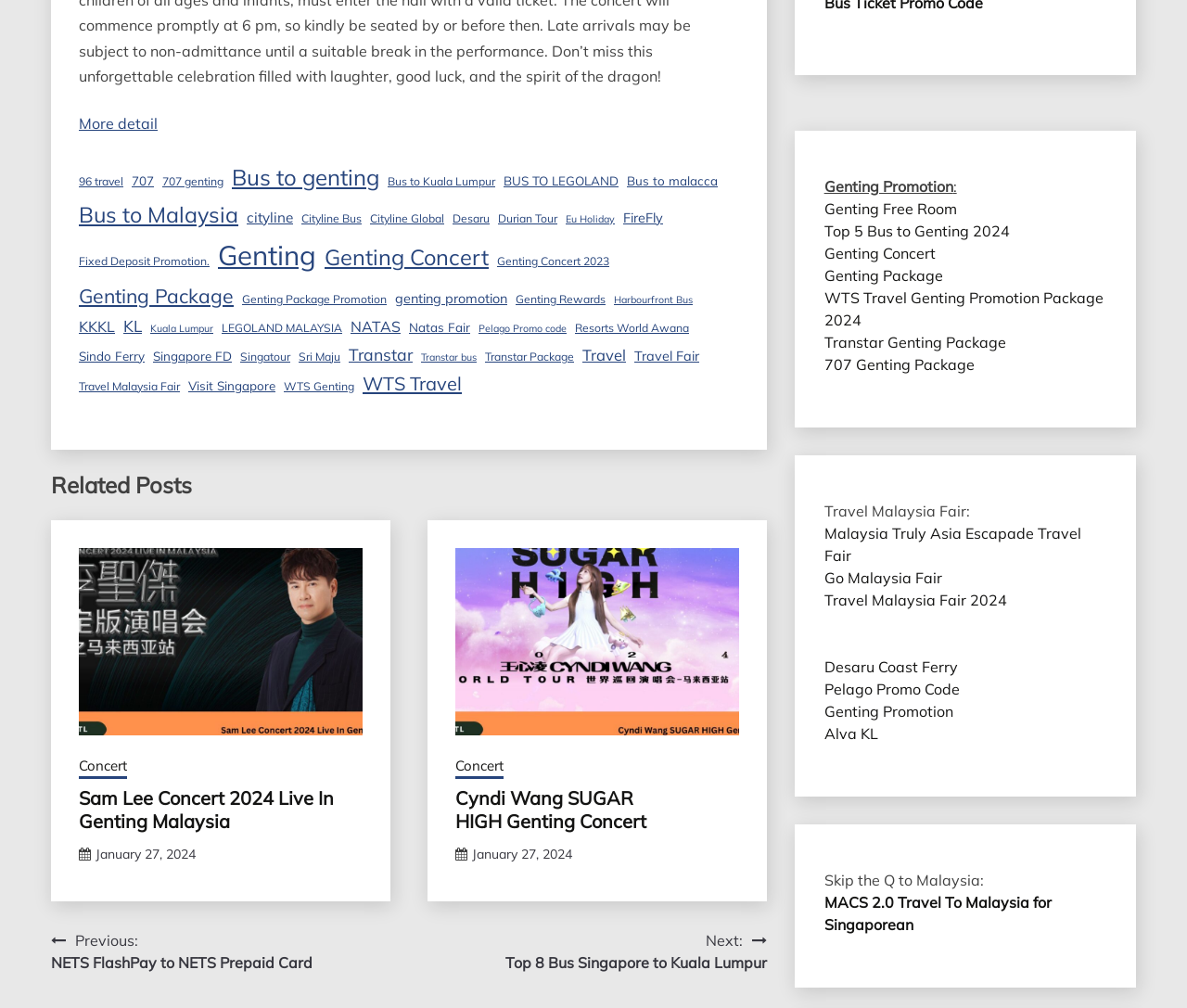Determine the bounding box coordinates of the element's region needed to click to follow the instruction: "View 'Sam Lee Concert 2024 Live In Genting Malaysia'". Provide these coordinates as four float numbers between 0 and 1, formatted as [left, top, right, bottom].

[0.066, 0.543, 0.305, 0.729]